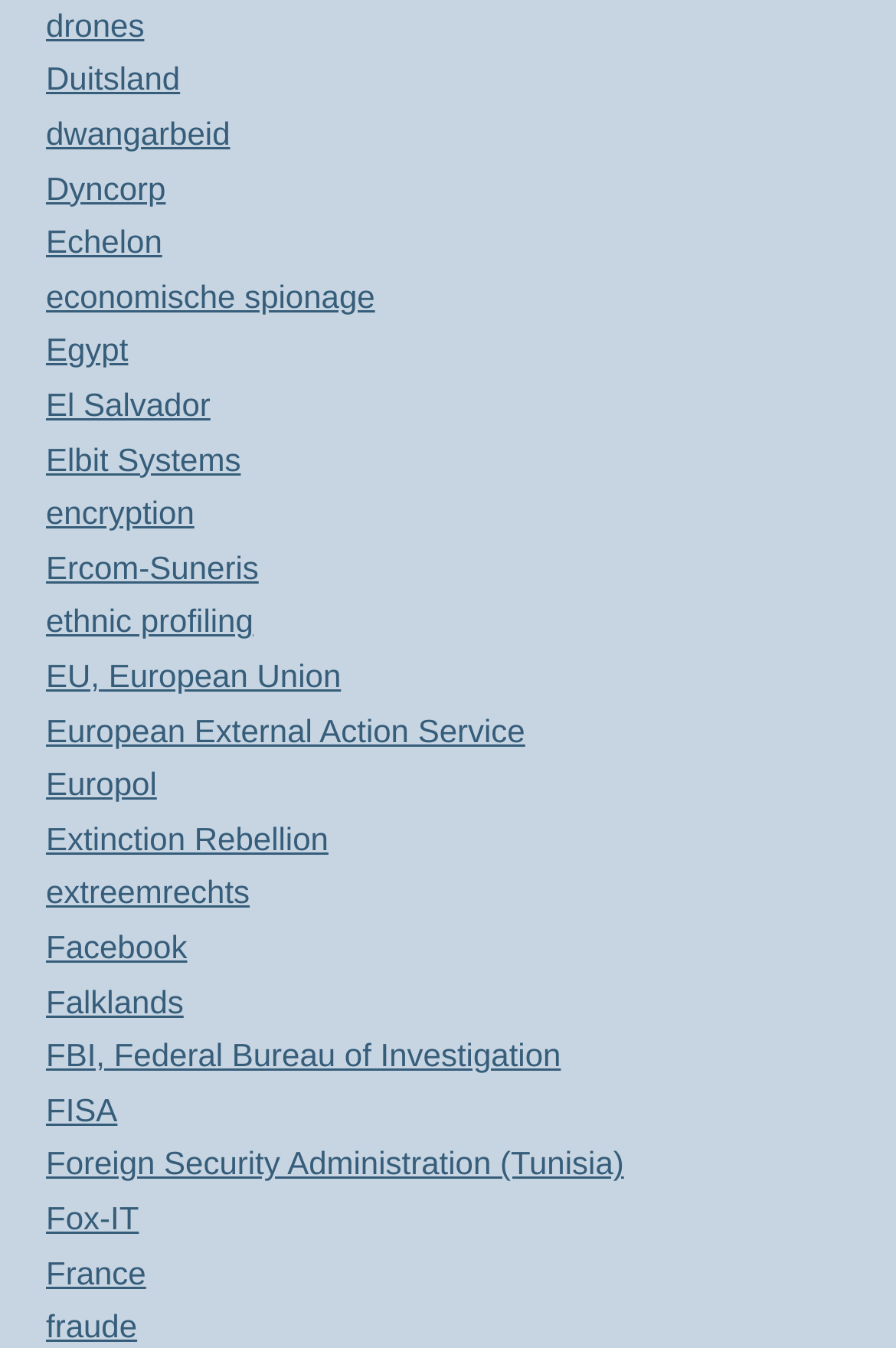Extract the bounding box coordinates for the UI element described as: "EU, European Union".

[0.051, 0.488, 0.381, 0.515]